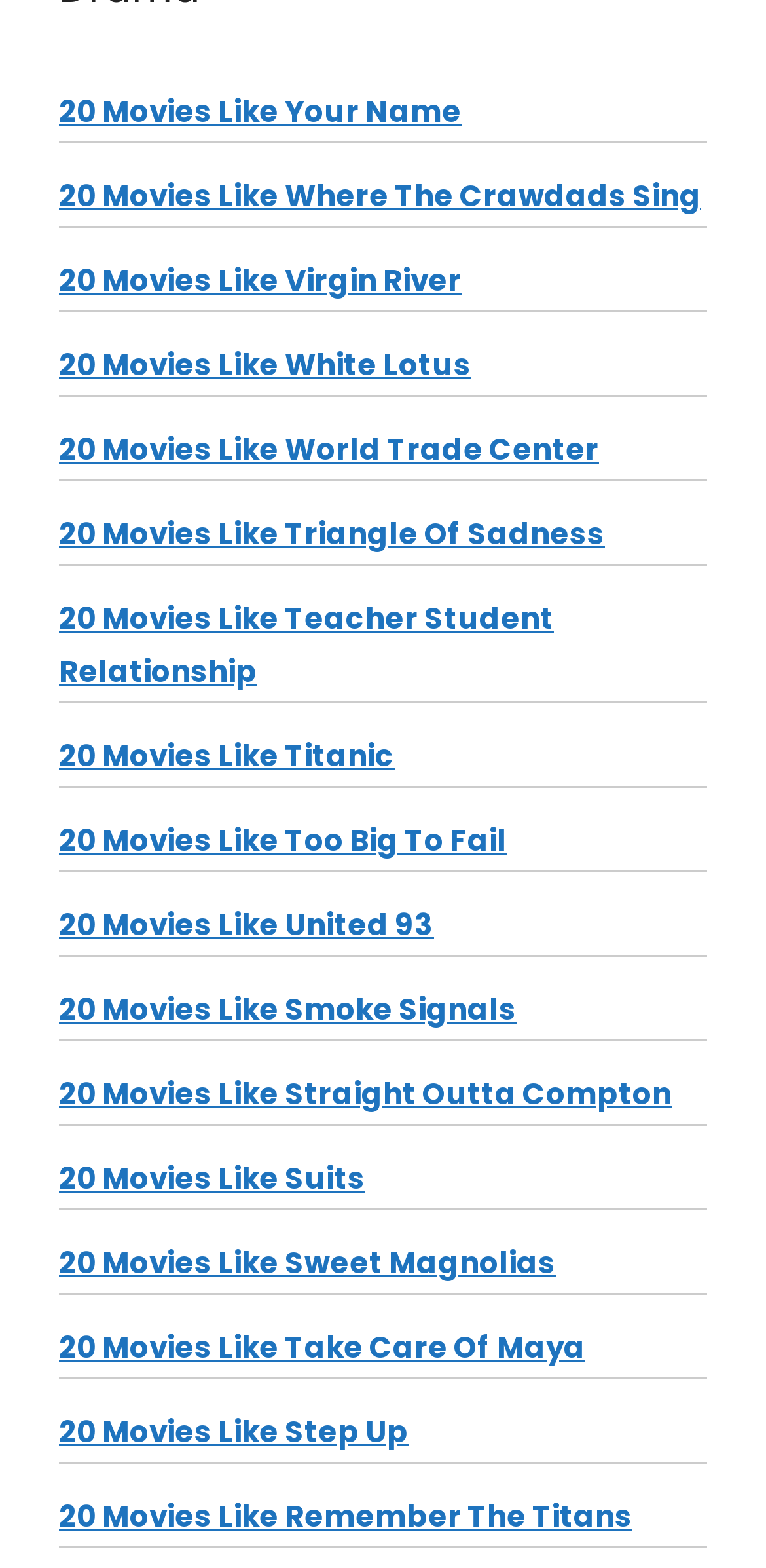What is the vertical position of the link '20 Movies Like Titanic'?
Provide a one-word or short-phrase answer based on the image.

Middle